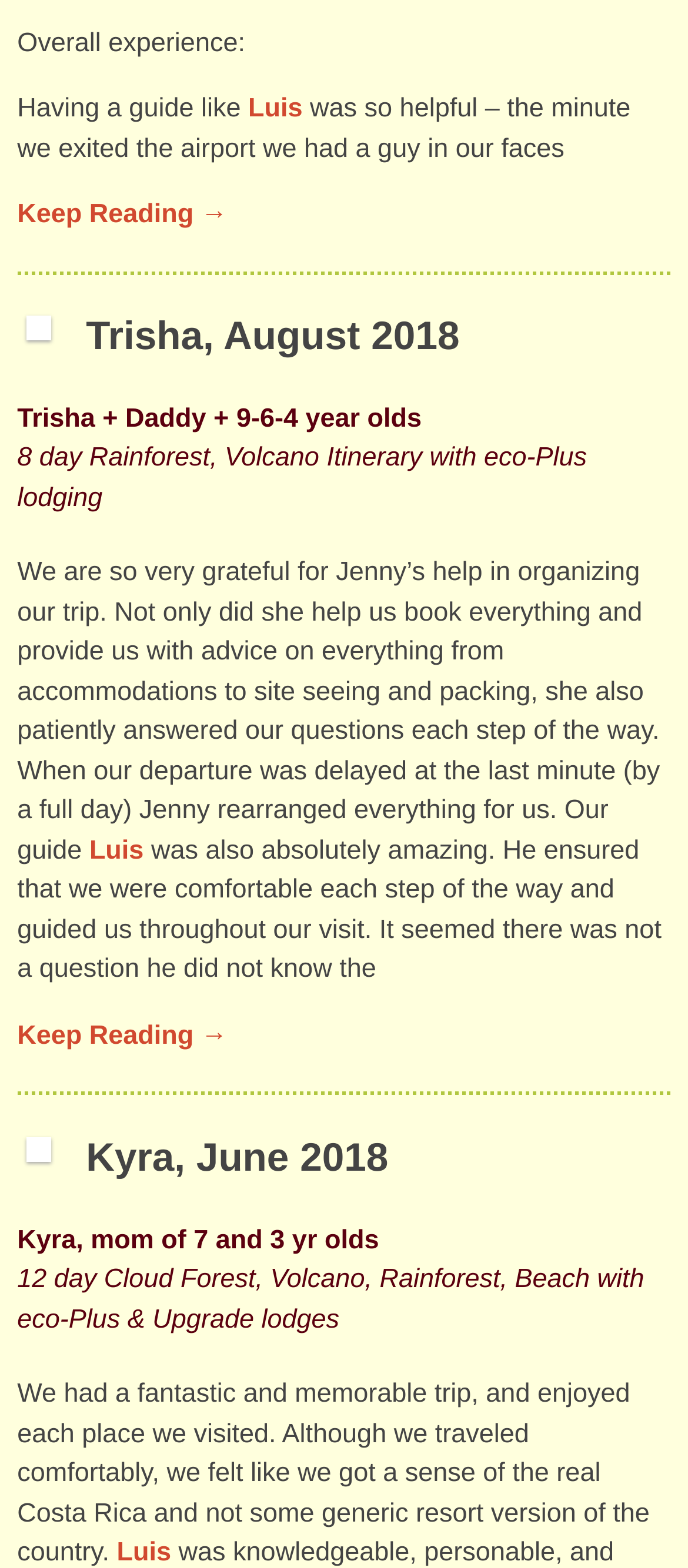What is the name of the guide mentioned in the first review?
Please use the image to provide an in-depth answer to the question.

The first review mentions a guide named Luis, who is linked to in the text 'Having a guide like Luis'.